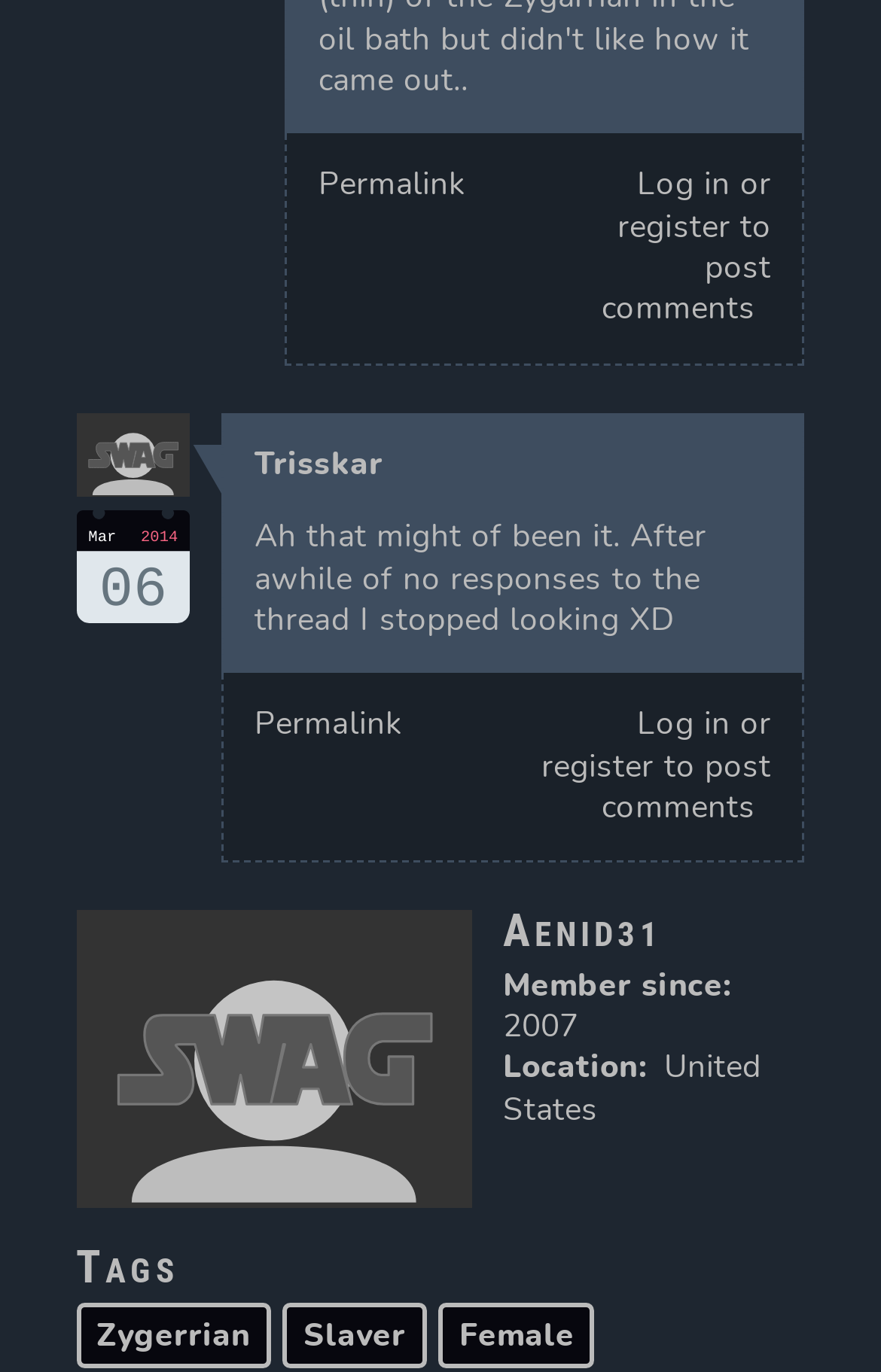Carefully observe the image and respond to the question with a detailed answer:
What is the location of the user aenid31?

I looked at the user aenid31's profile information and found the location, which is United States. The location is displayed next to the label 'Location'.